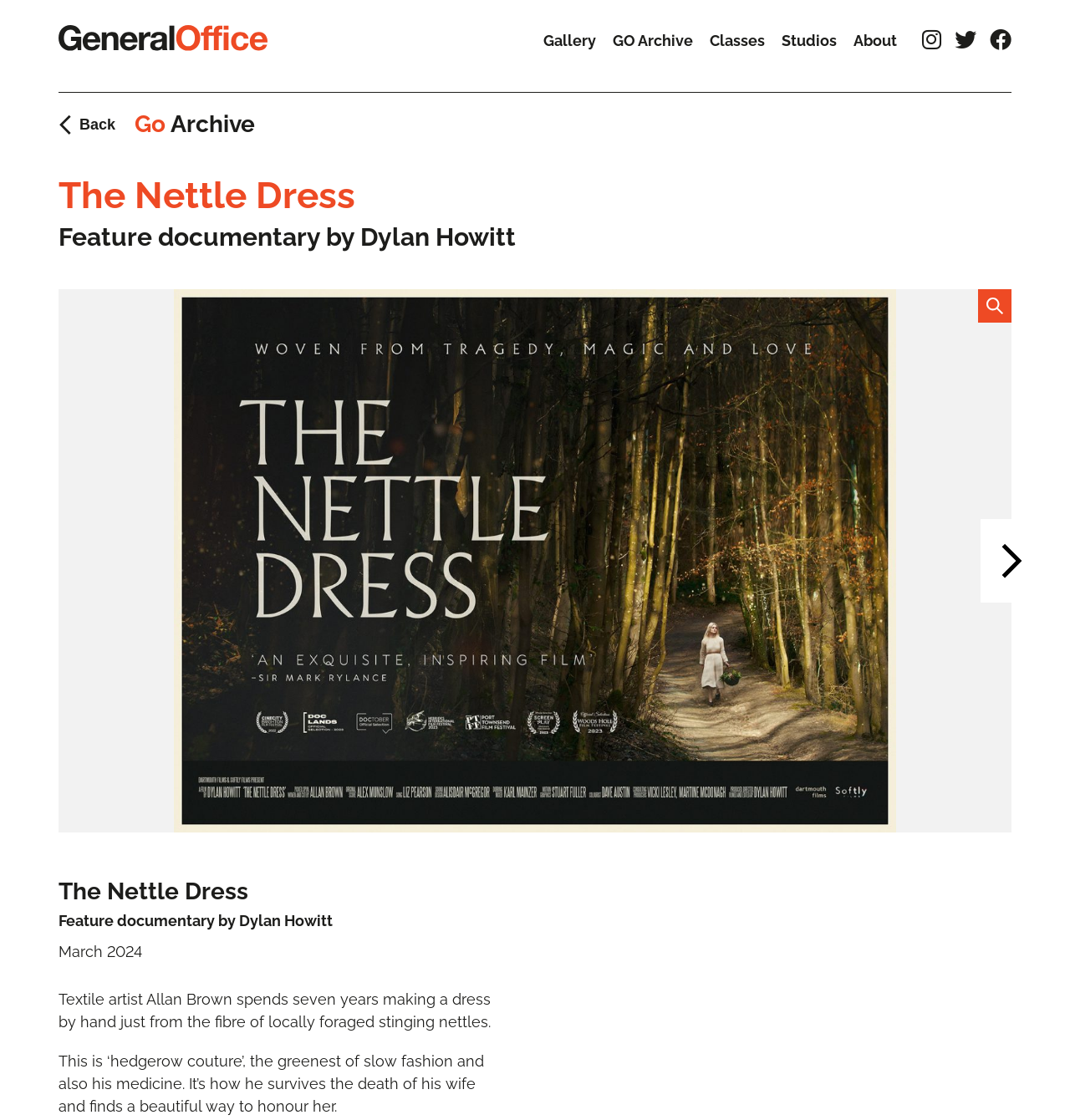Please determine the bounding box coordinates, formatted as (top-left x, top-left y, bottom-right x, bottom-right y), with all values as floating point numbers between 0 and 1. Identify the bounding box of the region described as: Go Archive

[0.126, 0.101, 0.238, 0.122]